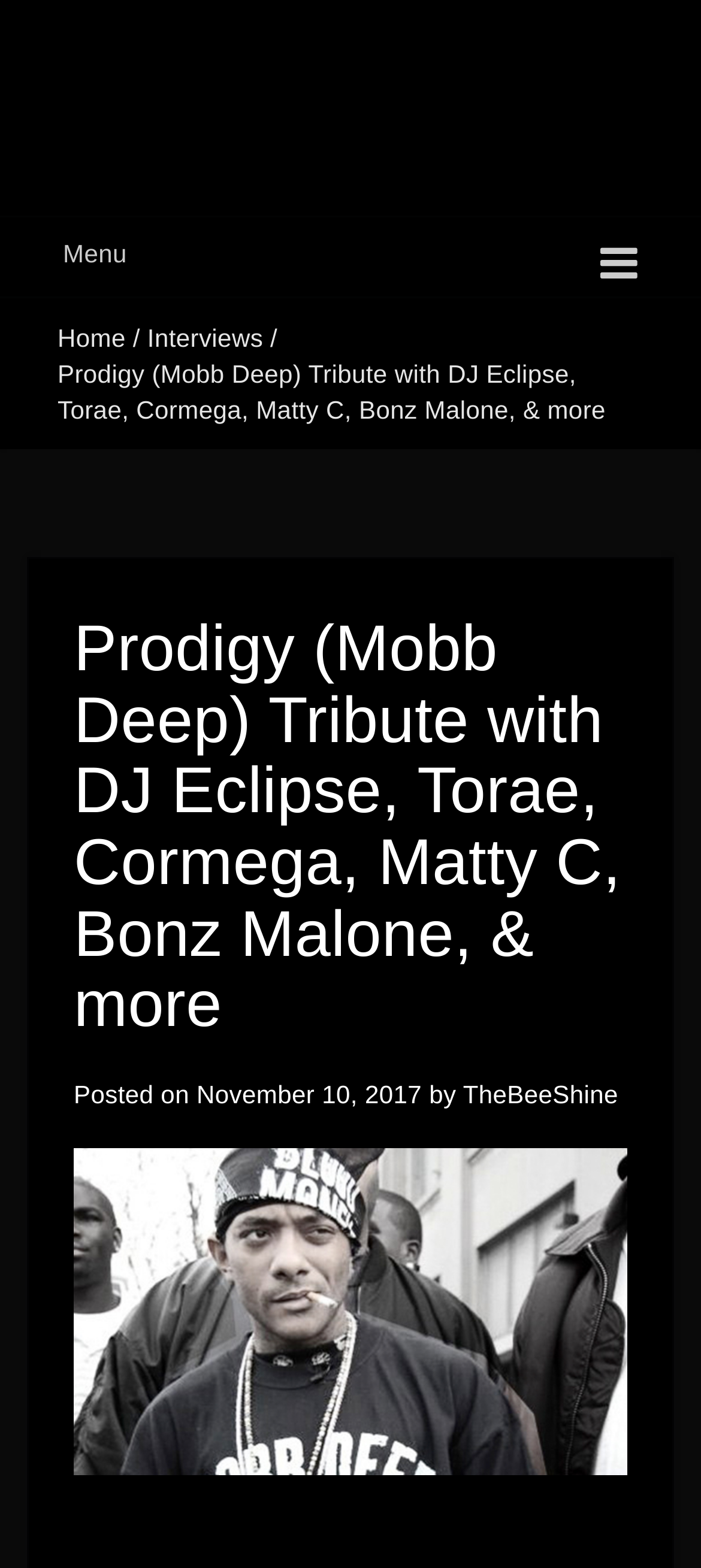Based on the element description: "alt="Search"", identify the UI element and provide its bounding box coordinates. Use four float numbers between 0 and 1, [left, top, right, bottom].

None